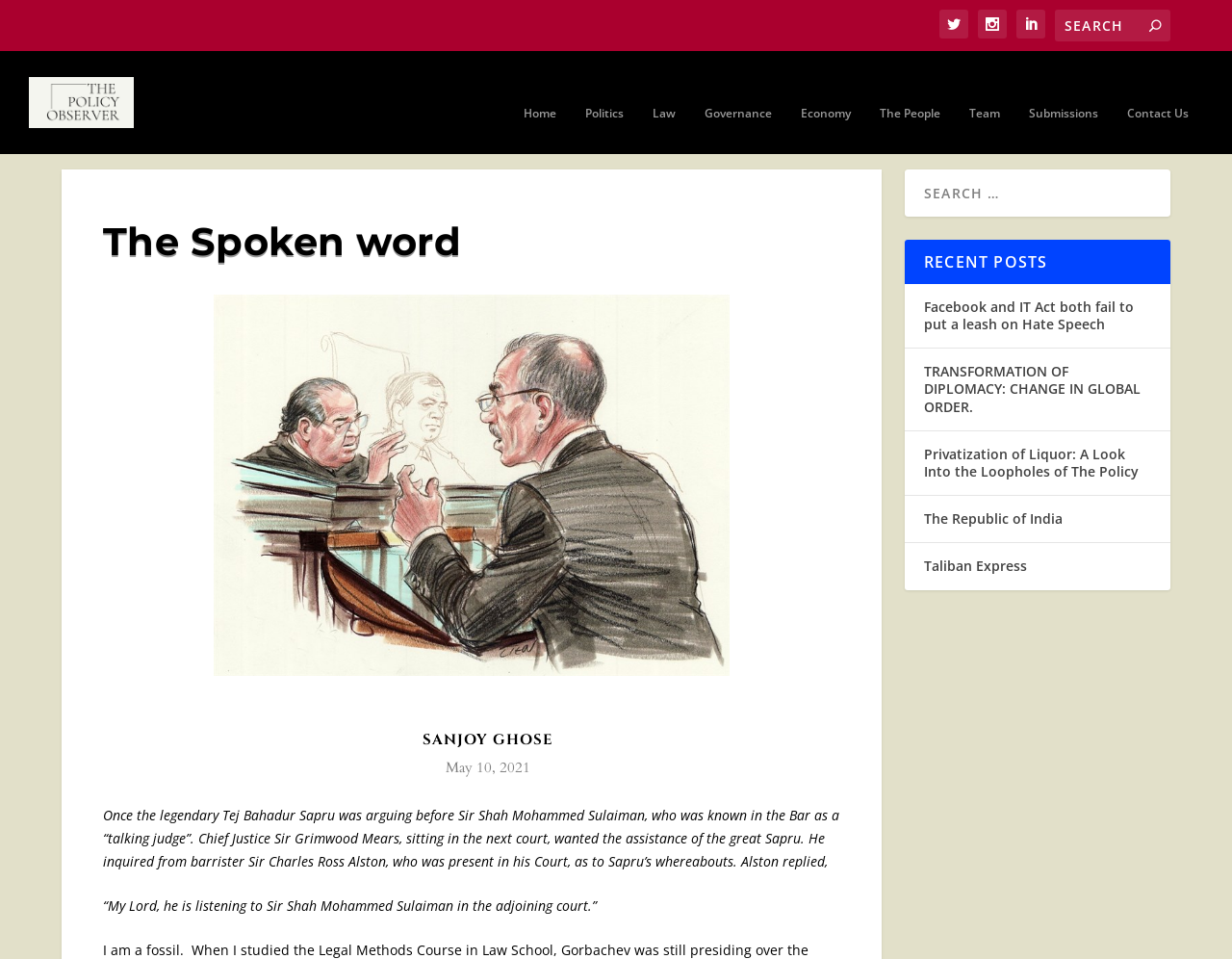Please analyze the image and give a detailed answer to the question:
What is the purpose of the search box?

I found a search box element at coordinates [0.856, 0.01, 0.95, 0.043] with a searchbox element inside it, which suggests that it is used to search for content on the website.